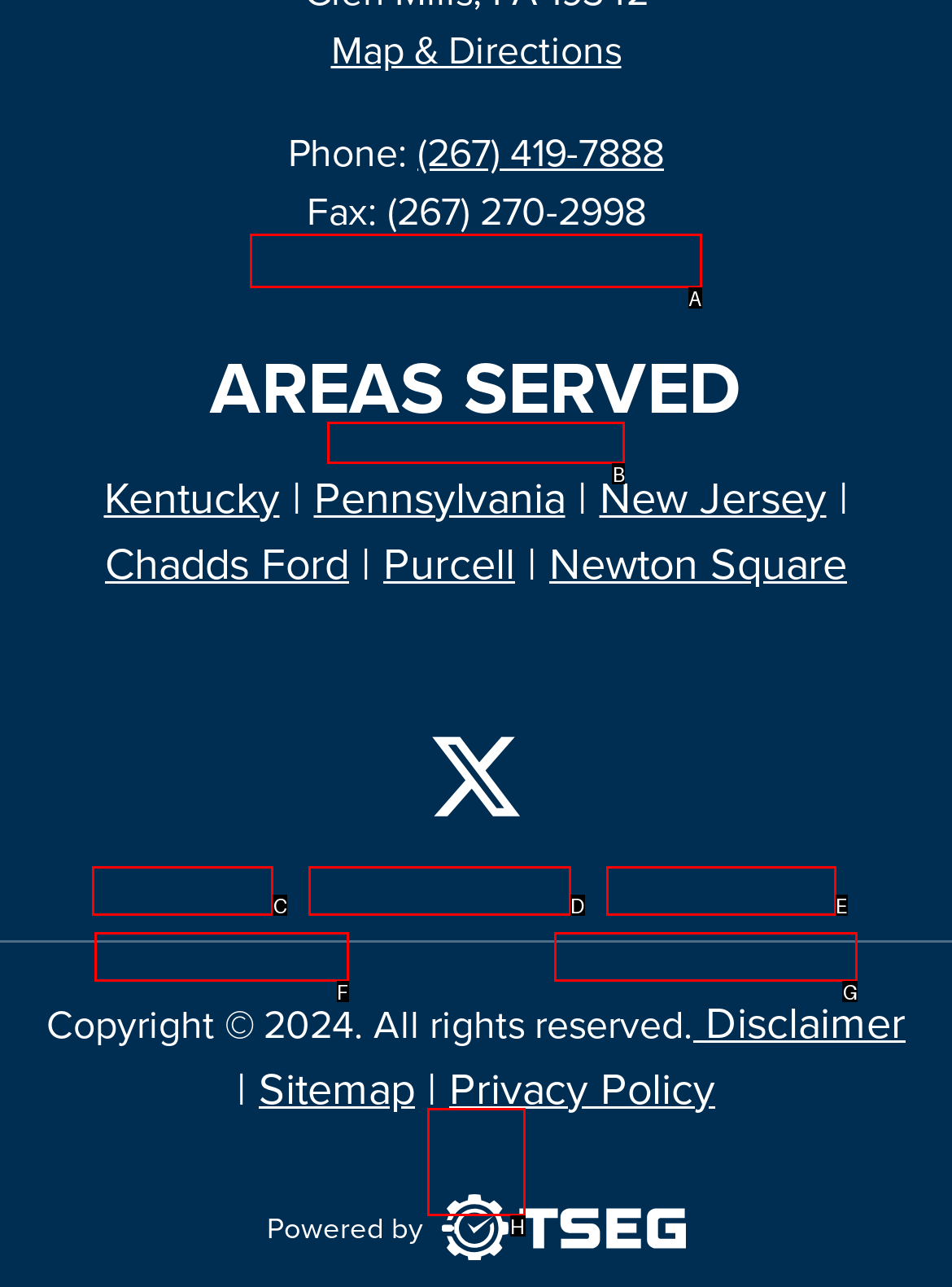Identify the letter that best matches this UI element description: Kentucky
Answer with the letter from the given options.

C